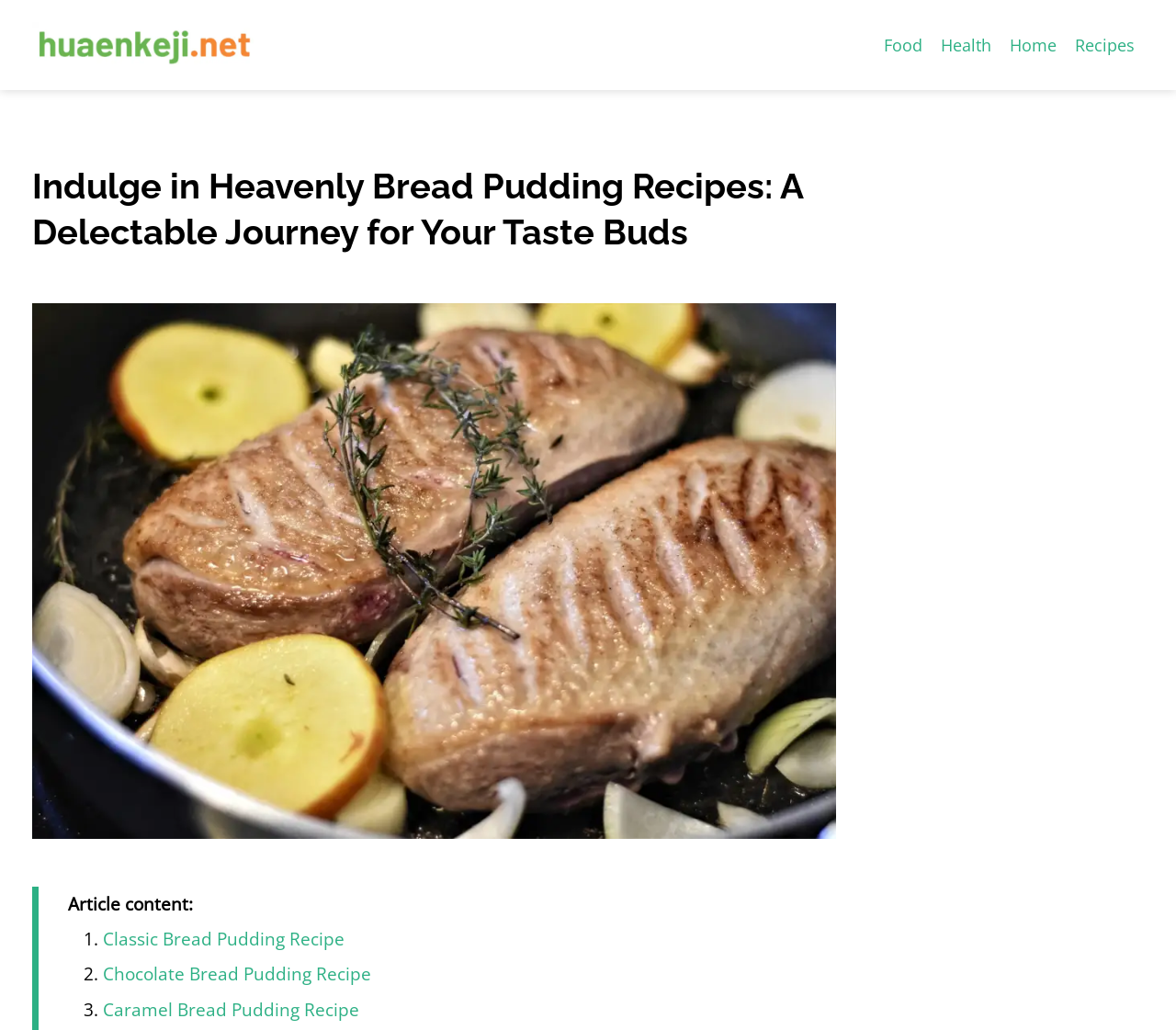What is the category of the webpage based on the links in the top navigation bar?
Answer the question with a single word or phrase by looking at the picture.

Food